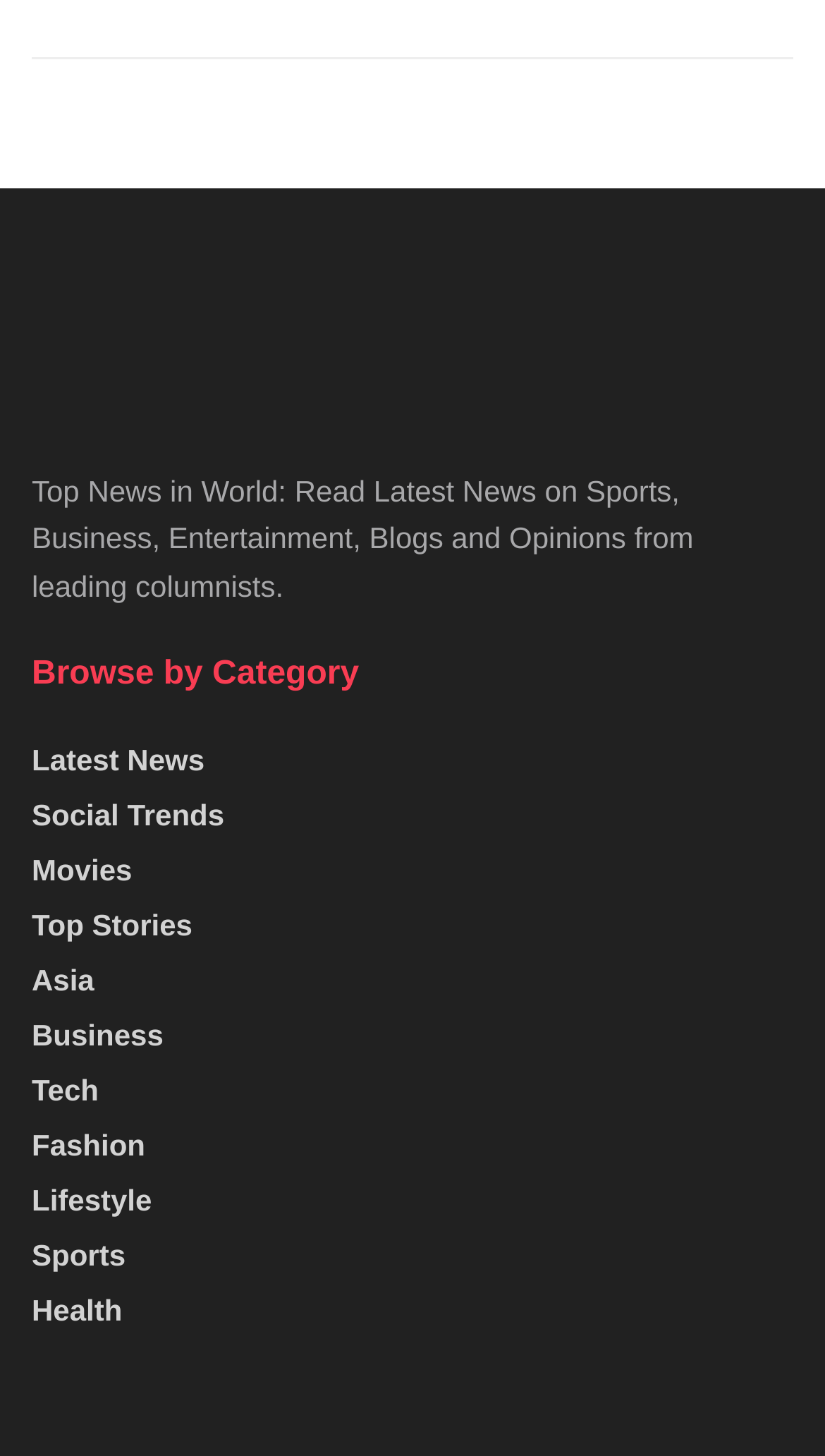What is the last category listed?
Look at the image and provide a short answer using one word or a phrase.

Health